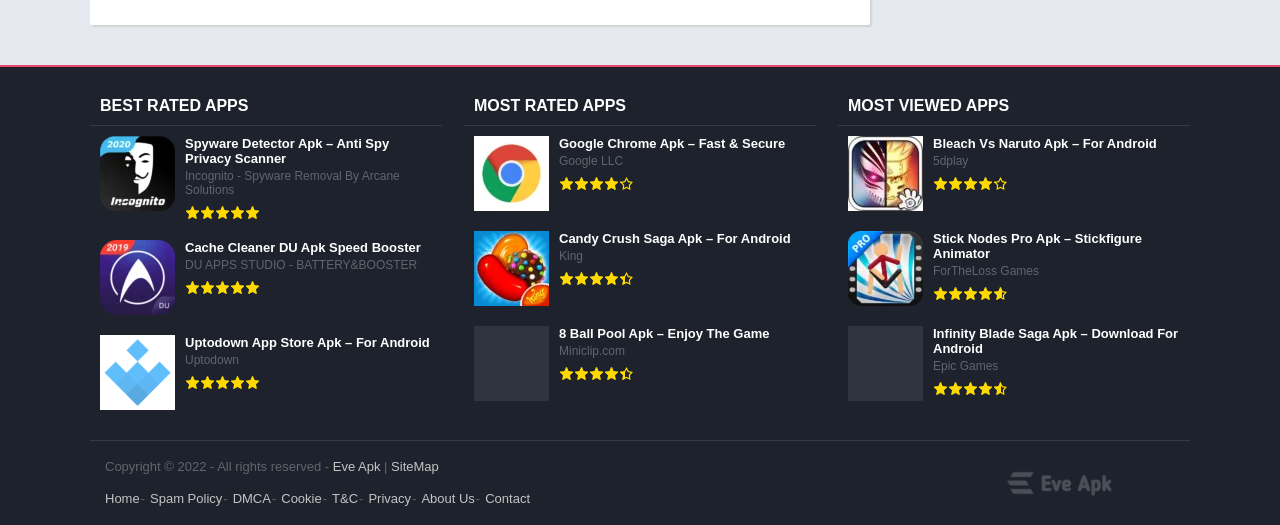Please specify the bounding box coordinates of the clickable region to carry out the following instruction: "Check the 'Copyright' information". The coordinates should be four float numbers between 0 and 1, in the format [left, top, right, bottom].

[0.082, 0.874, 0.26, 0.903]